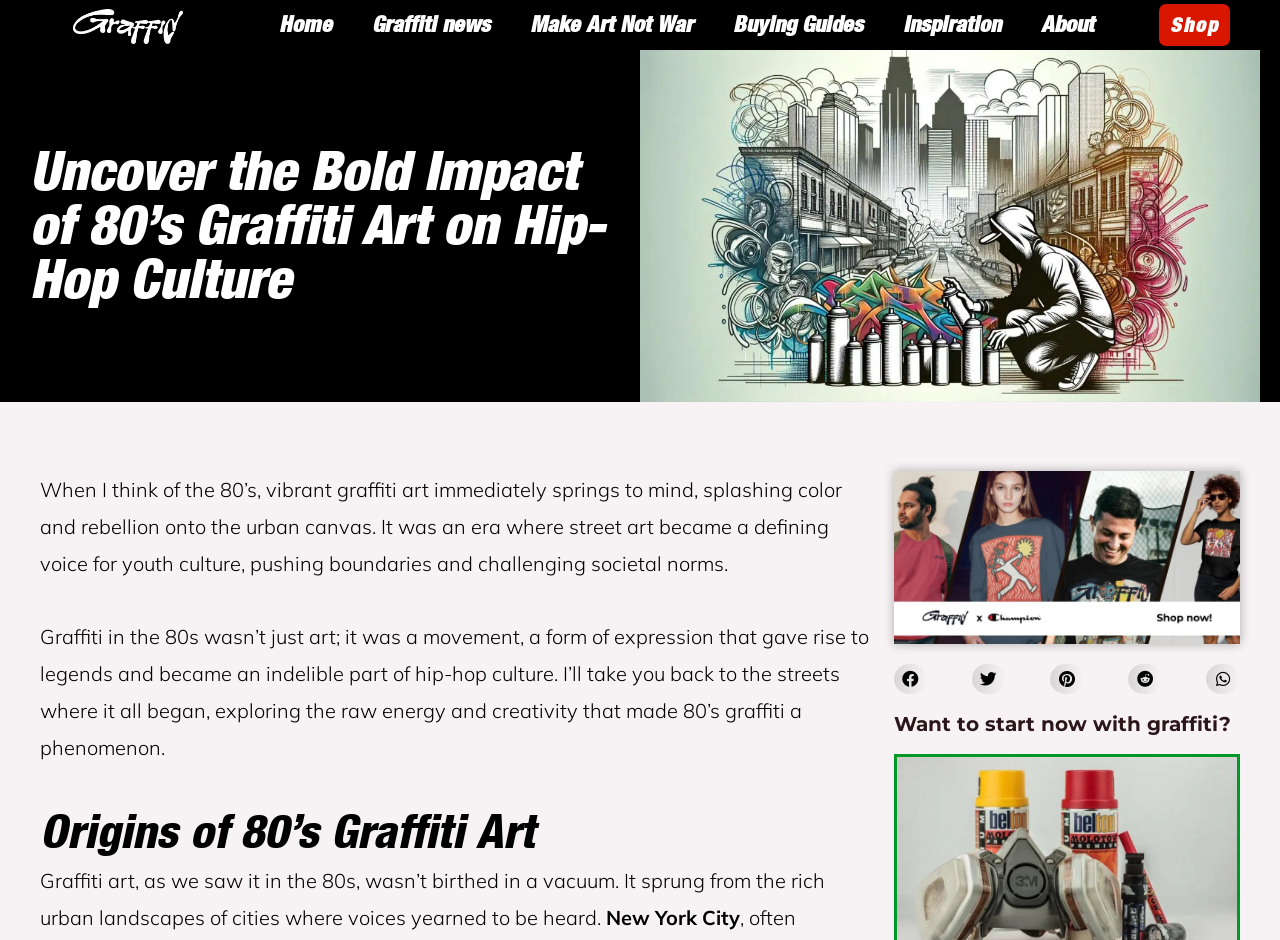Please determine the bounding box coordinates of the element's region to click in order to carry out the following instruction: "Share on Facebook". The coordinates should be four float numbers between 0 and 1, i.e., [left, top, right, bottom].

[0.698, 0.707, 0.725, 0.738]